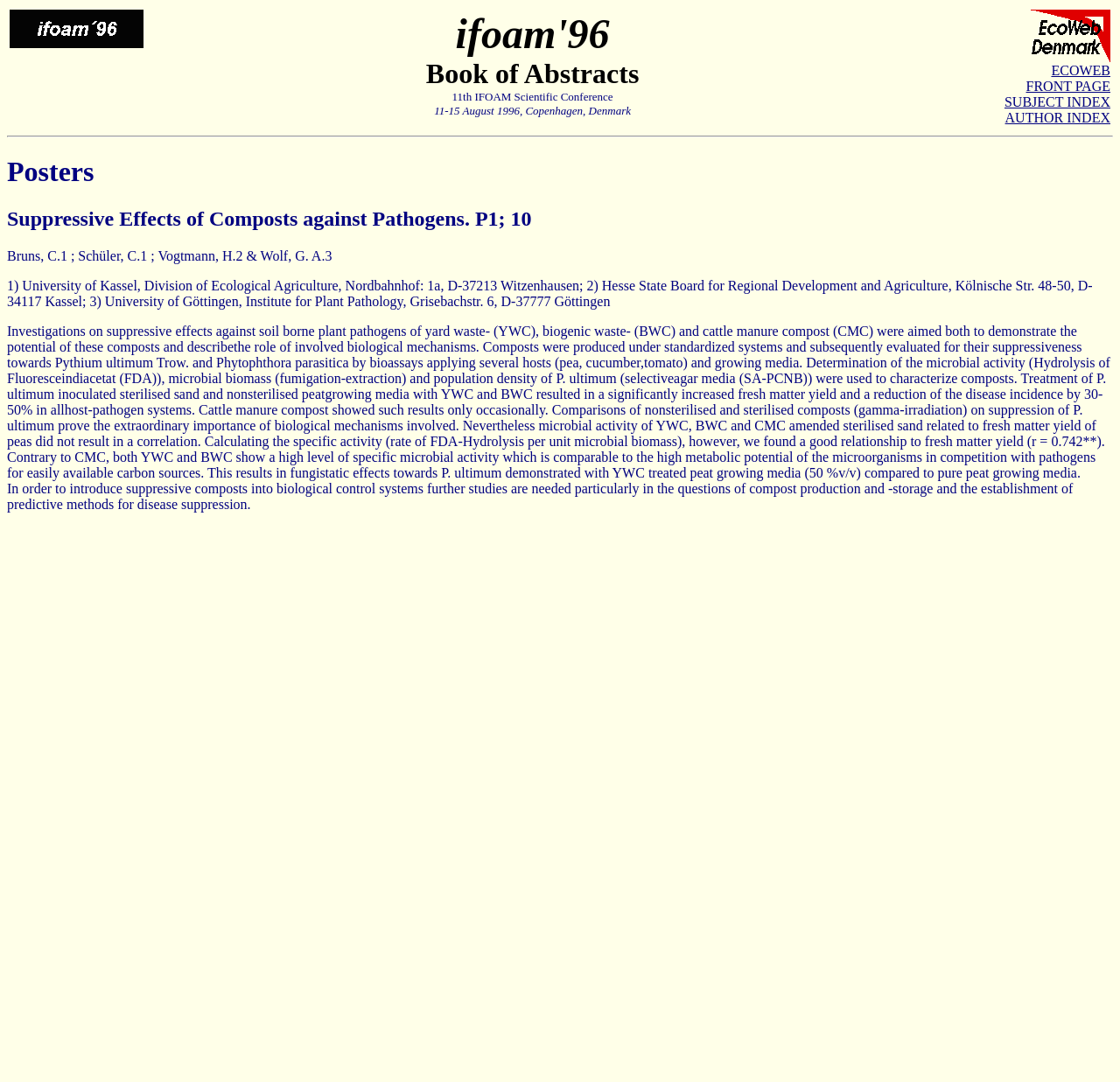What is the purpose of the composts?
Using the image, respond with a single word or phrase.

to demonstrate suppressive effects against soil borne plant pathogens